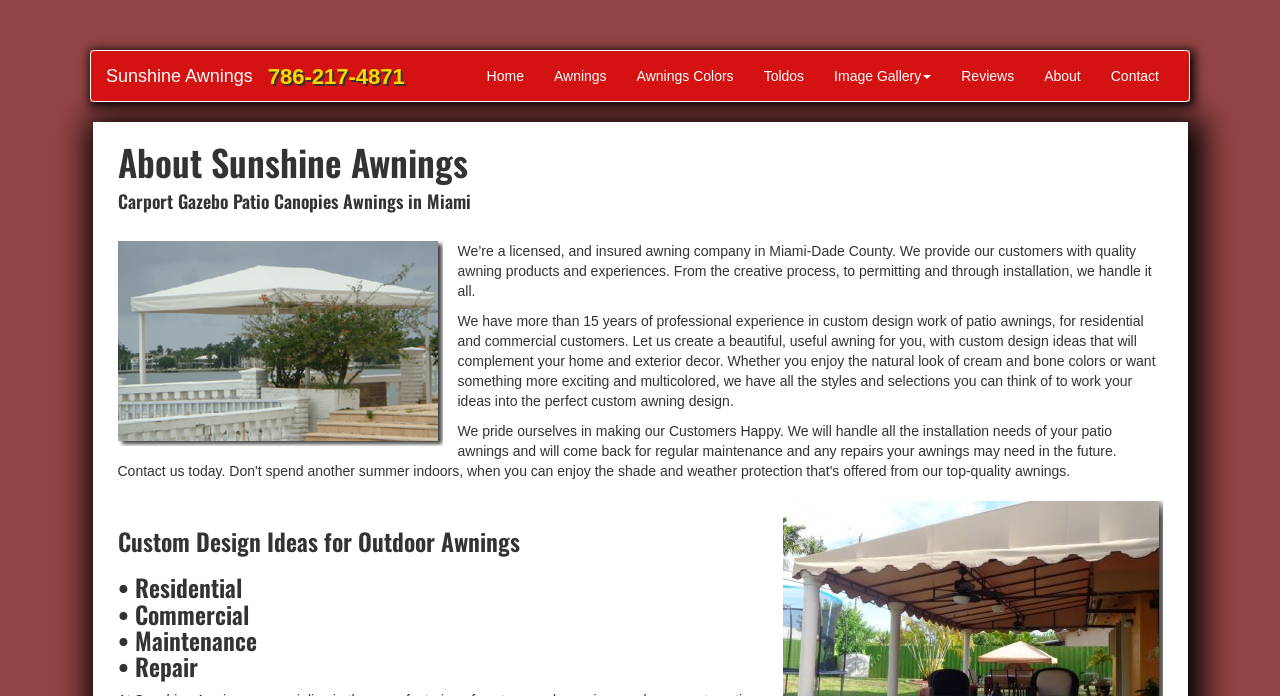What is the focus of Sunshine Awnings' custom design work?
Using the information from the image, provide a comprehensive answer to the question.

I inferred this by reading the static text element with the bounding box coordinates [0.357, 0.45, 0.903, 0.588], which mentions that Sunshine Awnings has experience in 'custom design work of patio awnings'.